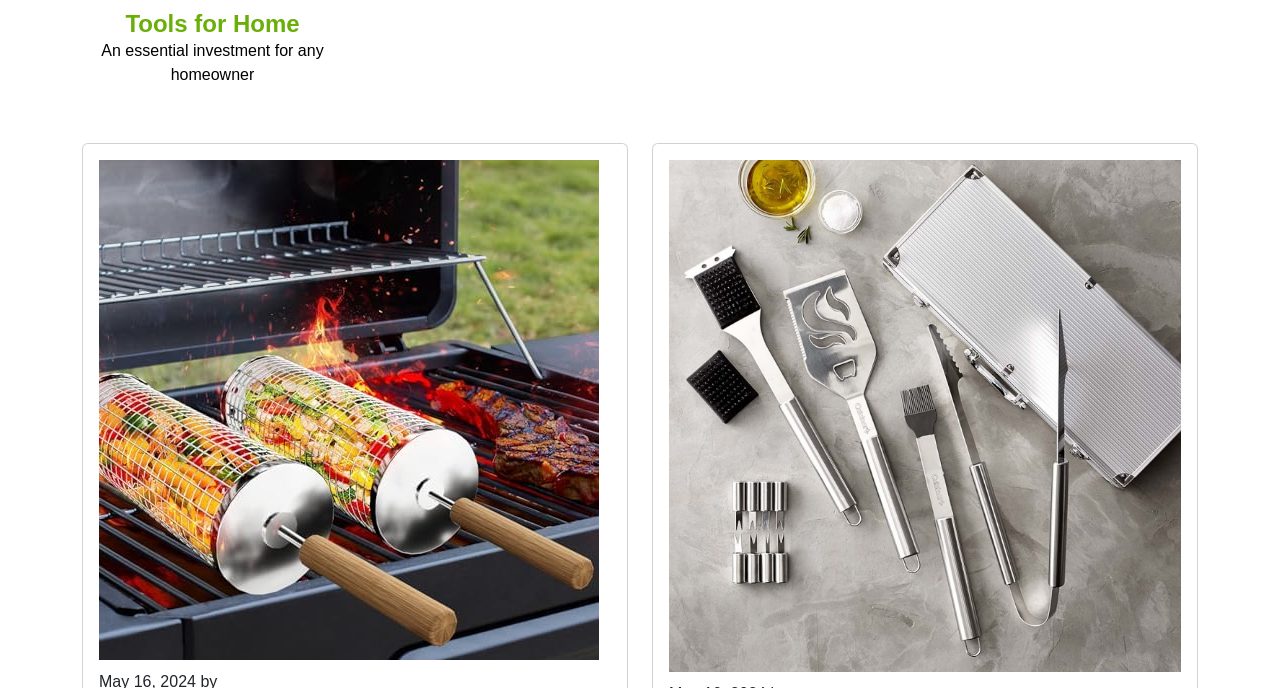Extract the bounding box coordinates for the UI element described by the text: "Tools for Home". The coordinates should be in the form of [left, top, right, bottom] with values between 0 and 1.

[0.098, 0.015, 0.234, 0.054]